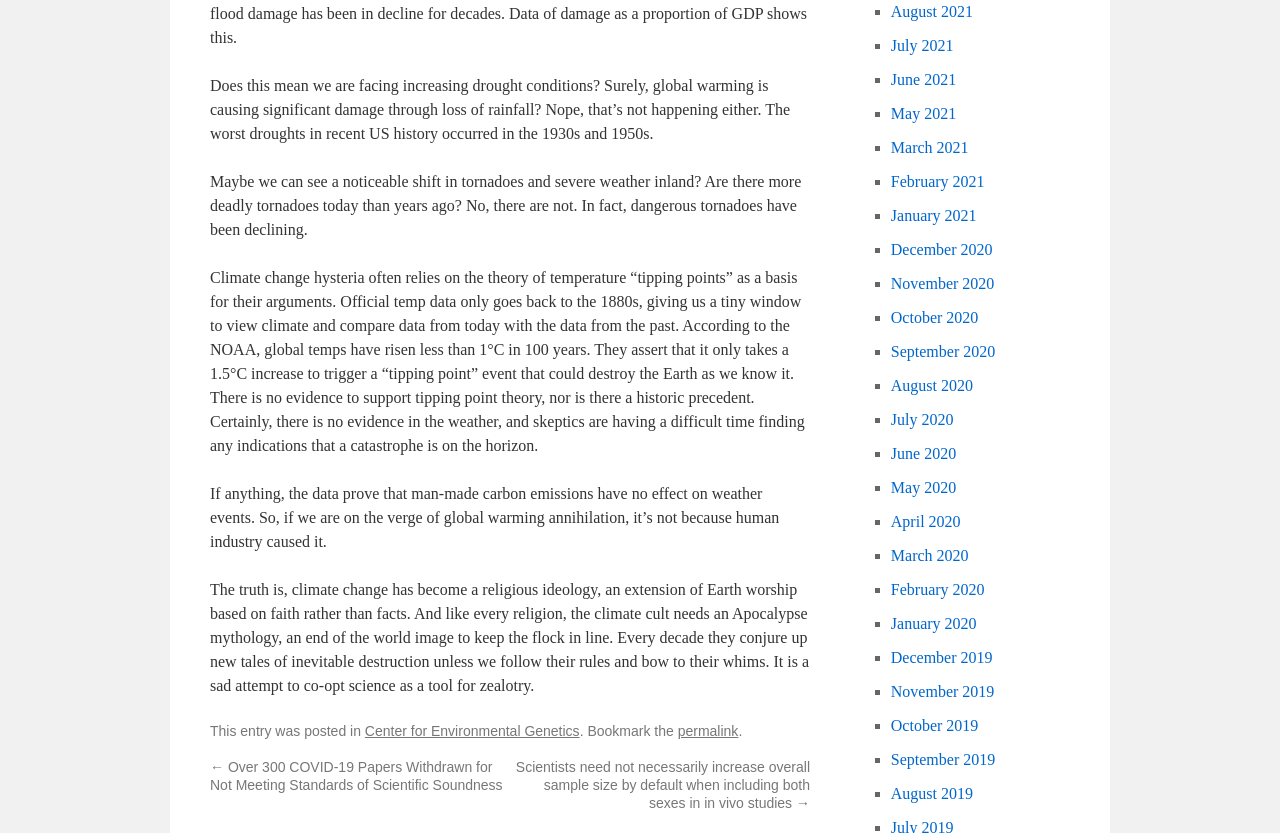Identify the bounding box coordinates for the UI element described by the following text: "permalink". Provide the coordinates as four float numbers between 0 and 1, in the format [left, top, right, bottom].

[0.529, 0.868, 0.577, 0.887]